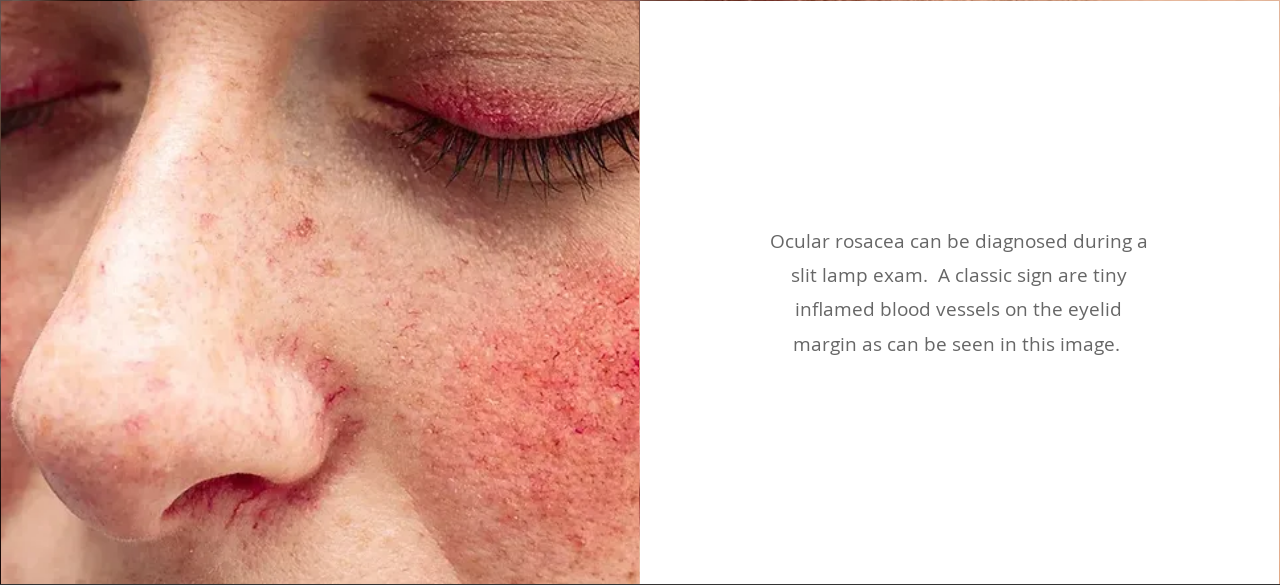Generate a detailed caption that encompasses all aspects of the image.

This close-up image depicts the skin around the eyes and nose of an individual suffering from ocular rosacea, a condition that can be diagnosed through a slit lamp examination. The photograph highlights tiny inflamed blood vessels located along the eyelid margin, a characteristic symptom of the disorder. The redness and irritation visible are key indicators of ocular rosacea, which may cause symptoms like itchy, swollen eyelids and a burning sensation in the eyes. This visual serves to illustrate the physical manifestations of the condition, emphasizing the delicate nature of the symptoms that patients often experience.